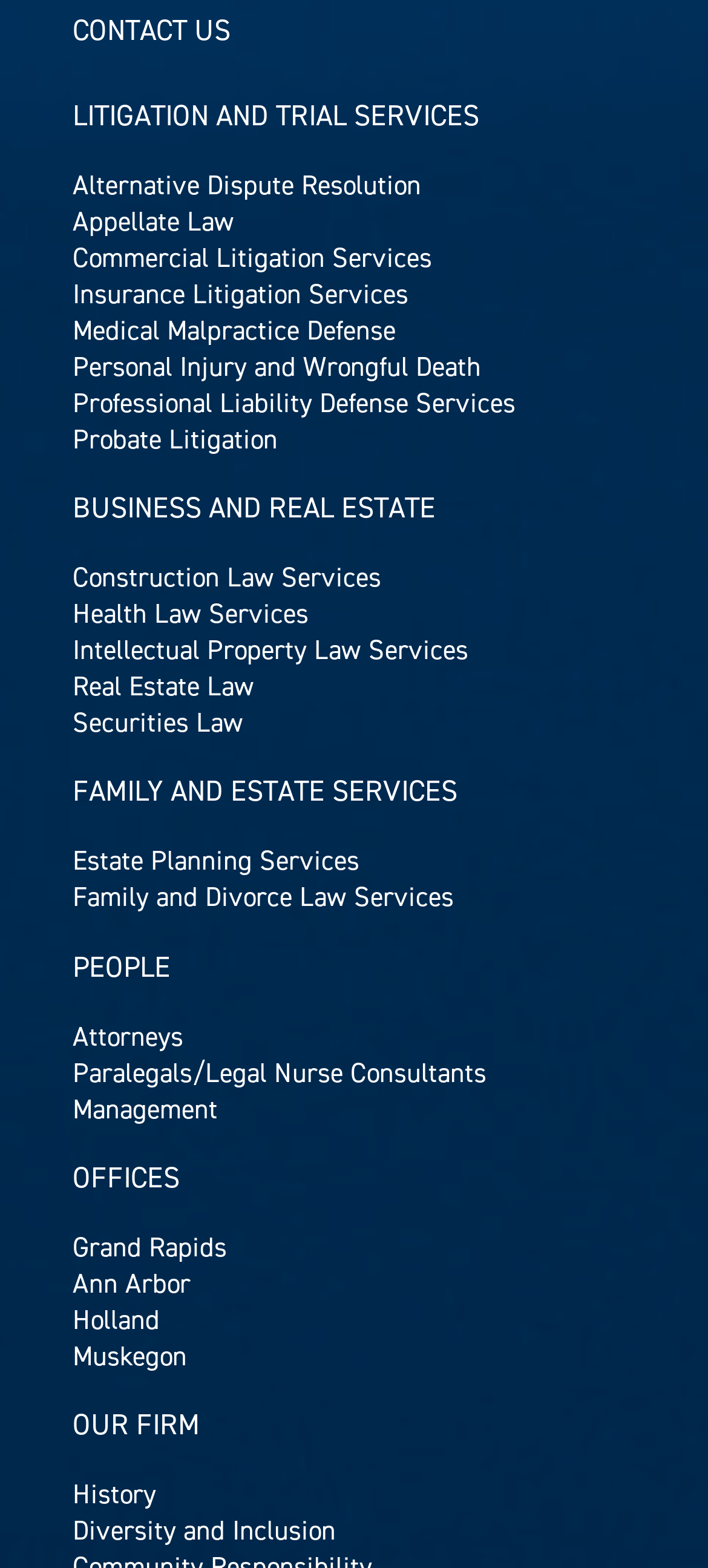Look at the image and answer the question in detail:
What is the third business service listed?

I looked at the links under the 'BUSINESS AND REAL ESTATE' heading and counted the third link, which is 'Health Law Services'.